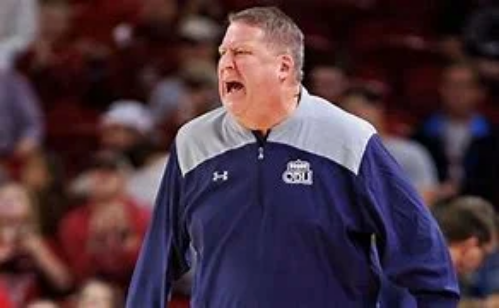Elaborate on the details you observe in the image.

The image features Jeff Jones, the head coach of the Old Dominion basketball team, passionately coaching from the sidelines. Known for his dynamic presence and leadership style, he has been pivotal in guiding the Monarchs through numerous challenges. Recently, he has faced a personal health crisis, suffering a heart attack while in Hawaii. Following the incident, Jones was admitted to a Honolulu hospital and is expected to make a full recovery. Despite his current health issues, his team continues to compete in the Diamond Head Classic tournament, with assistant coach Kieran Donohue stepping in during his absence. This moment captures the intensity and commitment that Jones brings to the game, an embodiment of his dedication to his players and the sport.